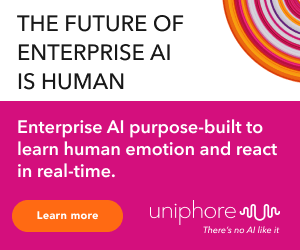Describe the image with as much detail as possible.

The image promotes Uniphore's vision of the future of enterprise AI, emphasizing that "THE FUTURE OF ENTERPRISE AI IS HUMAN." It highlights the company's focus on developing AI that is tailored to understand and respond to human emotions in real time. The vibrant design features a colorful circular pattern in the top right corner, contrasting with a bold, pink background that captures attention. A prominent call-to-action button invites viewers to "Learn more," suggesting further exploration of Uniphore's innovative solutions. The overarching message underscores the importance of a human-centered approach in AI technology.